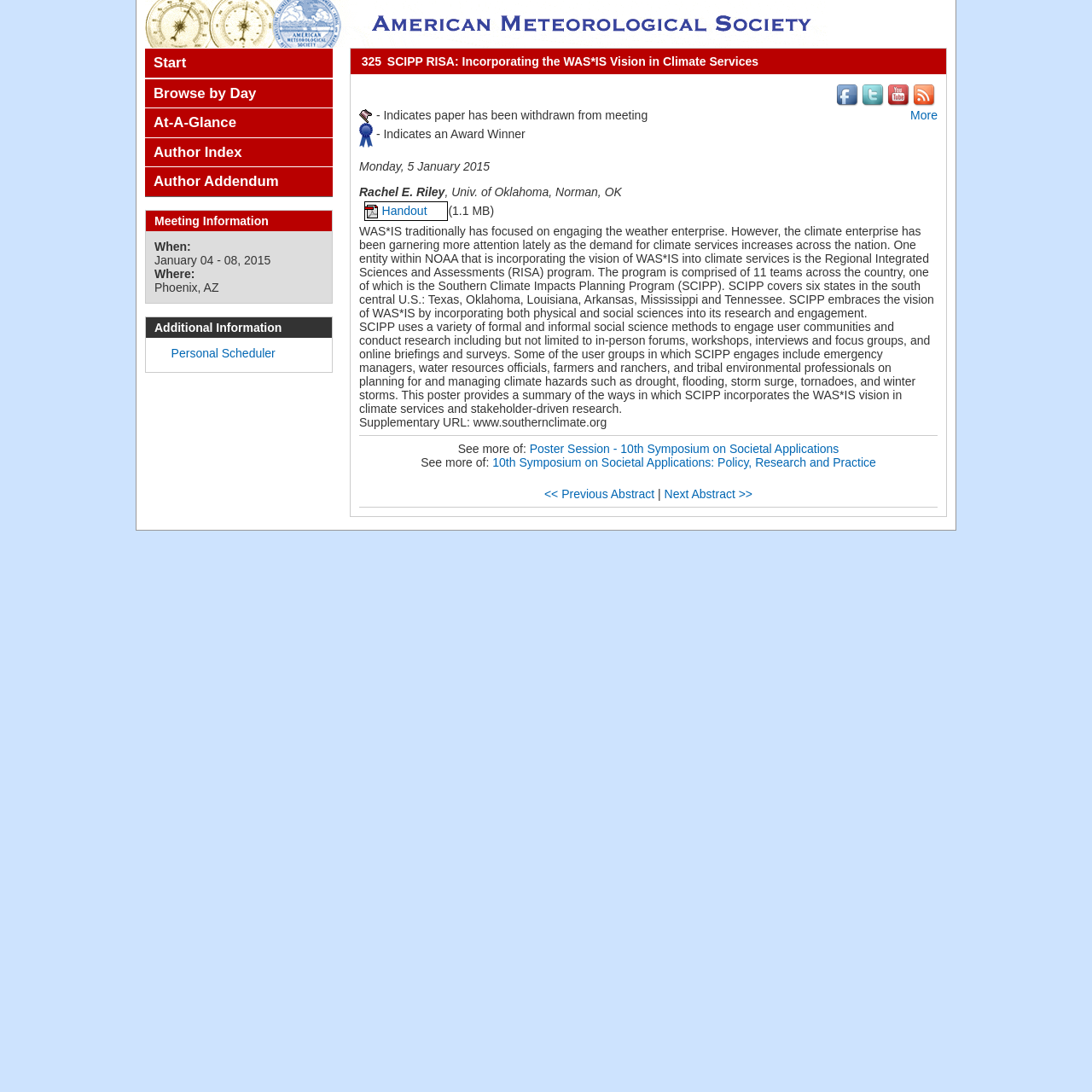Find the bounding box coordinates of the element you need to click on to perform this action: 'Read the article 'Liver Cleanse with Lemon Water''. The coordinates should be represented by four float values between 0 and 1, in the format [left, top, right, bottom].

None